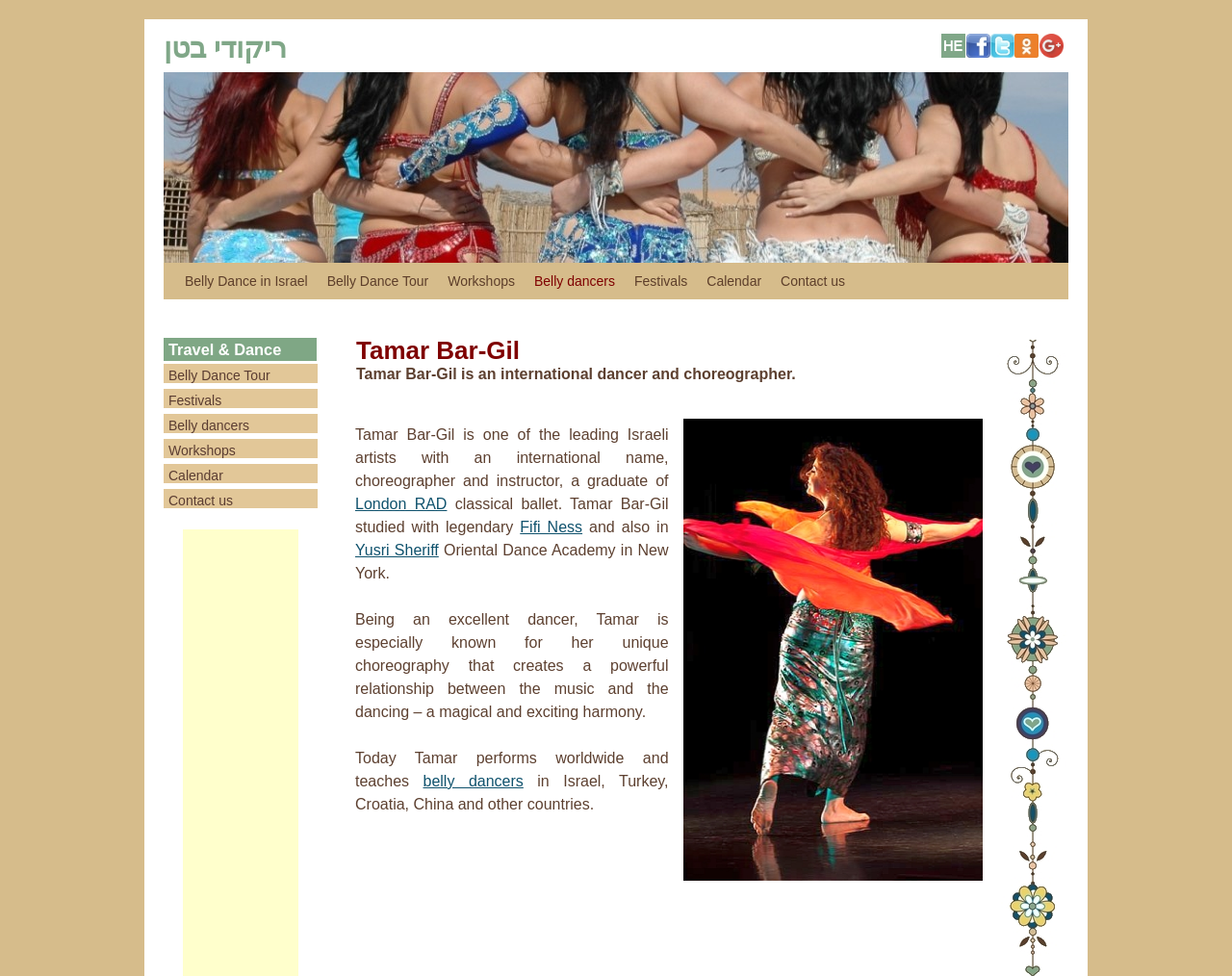Please use the details from the image to answer the following question comprehensively:
How many social media platforms are linked on the webpage?

By examining the top section of the webpage, I found four social media platforms linked: Facebook, Twitter, Одноклассники (a Russian social network), and Google+.